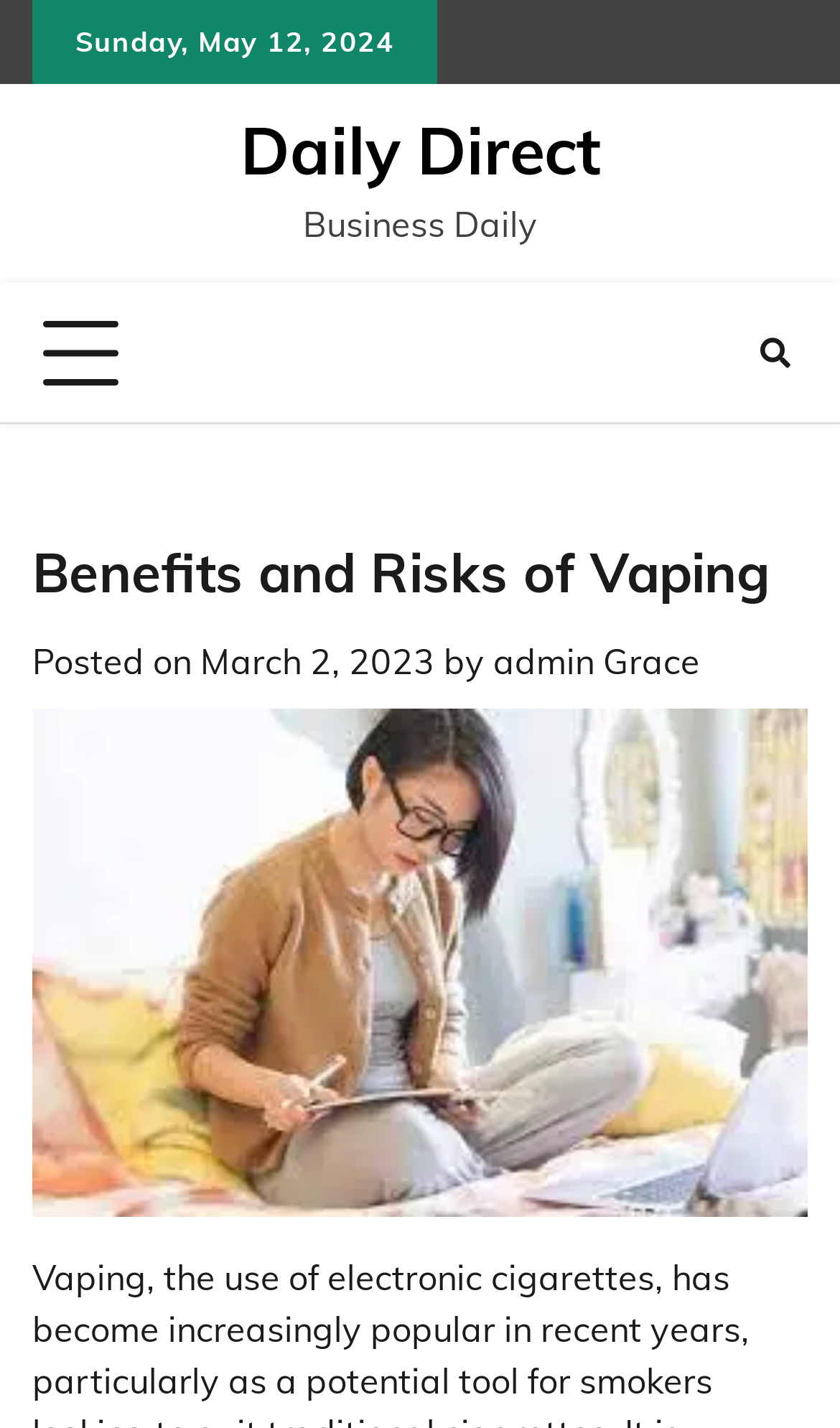Respond to the following query with just one word or a short phrase: 
Who is the author of the latest article?

admin Grace